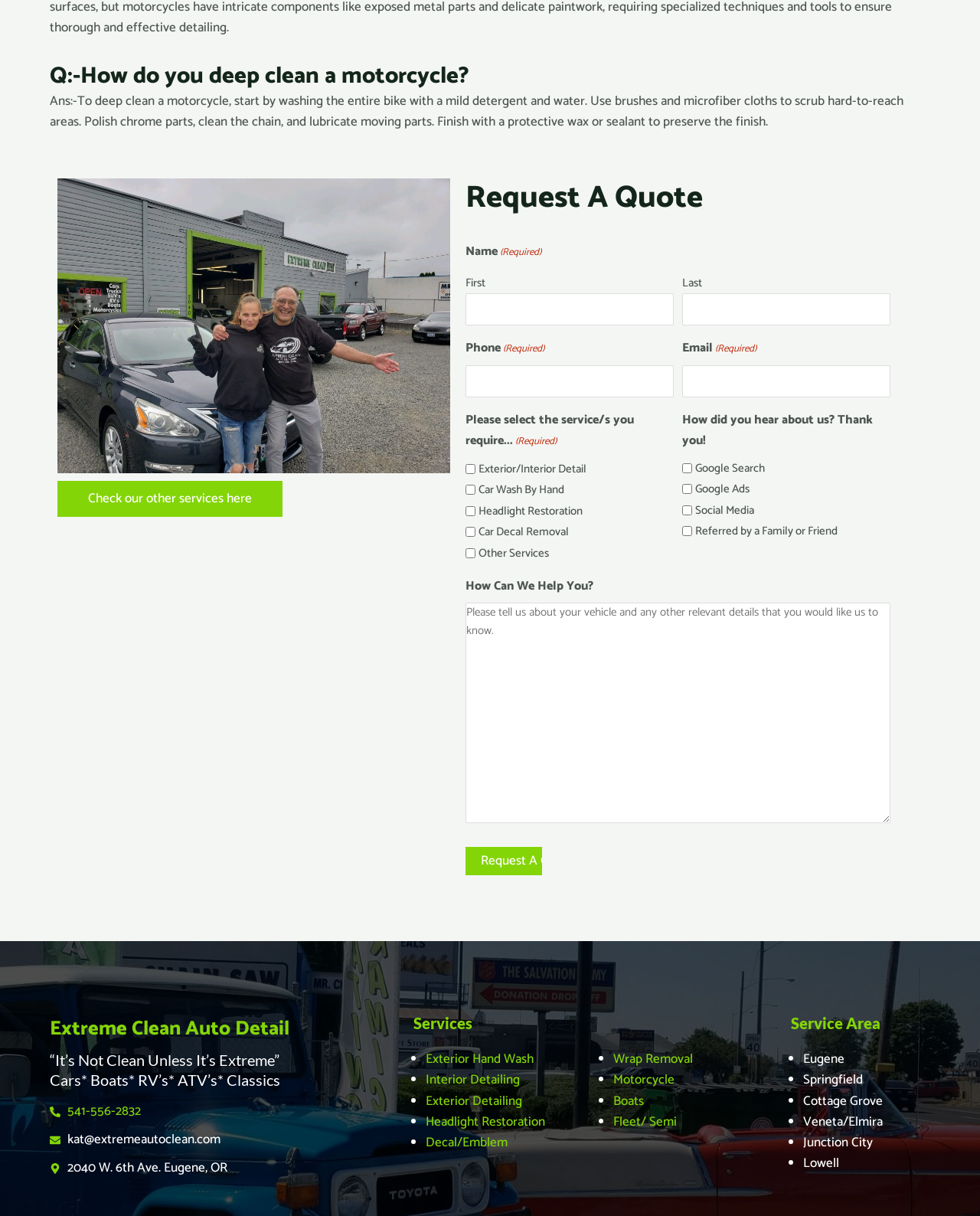Please identify the bounding box coordinates of where to click in order to follow the instruction: "Check other services".

[0.059, 0.395, 0.288, 0.425]